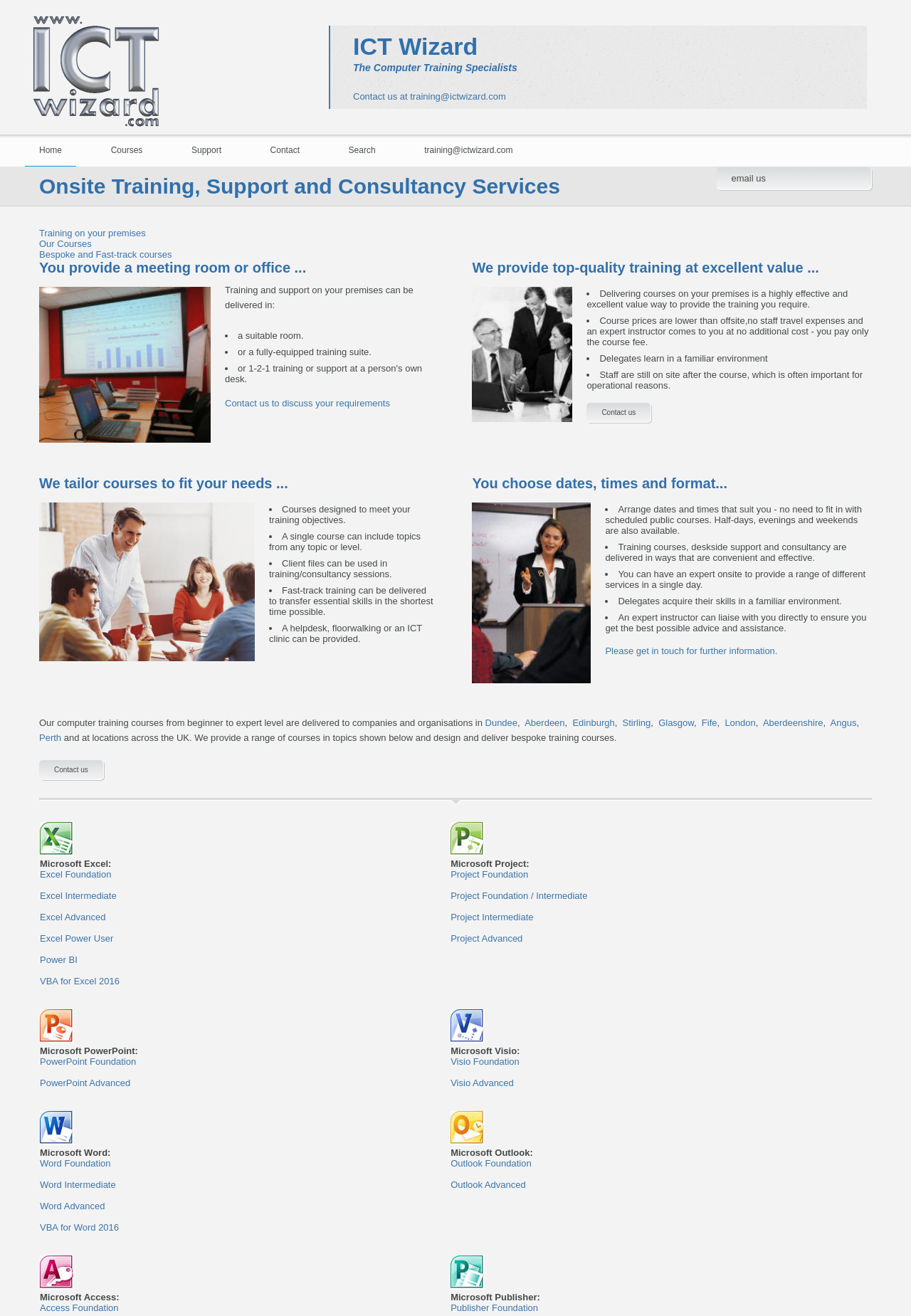What is the purpose of the 'Contact us' link?
Look at the image and respond with a one-word or short-phrase answer.

To discuss requirements